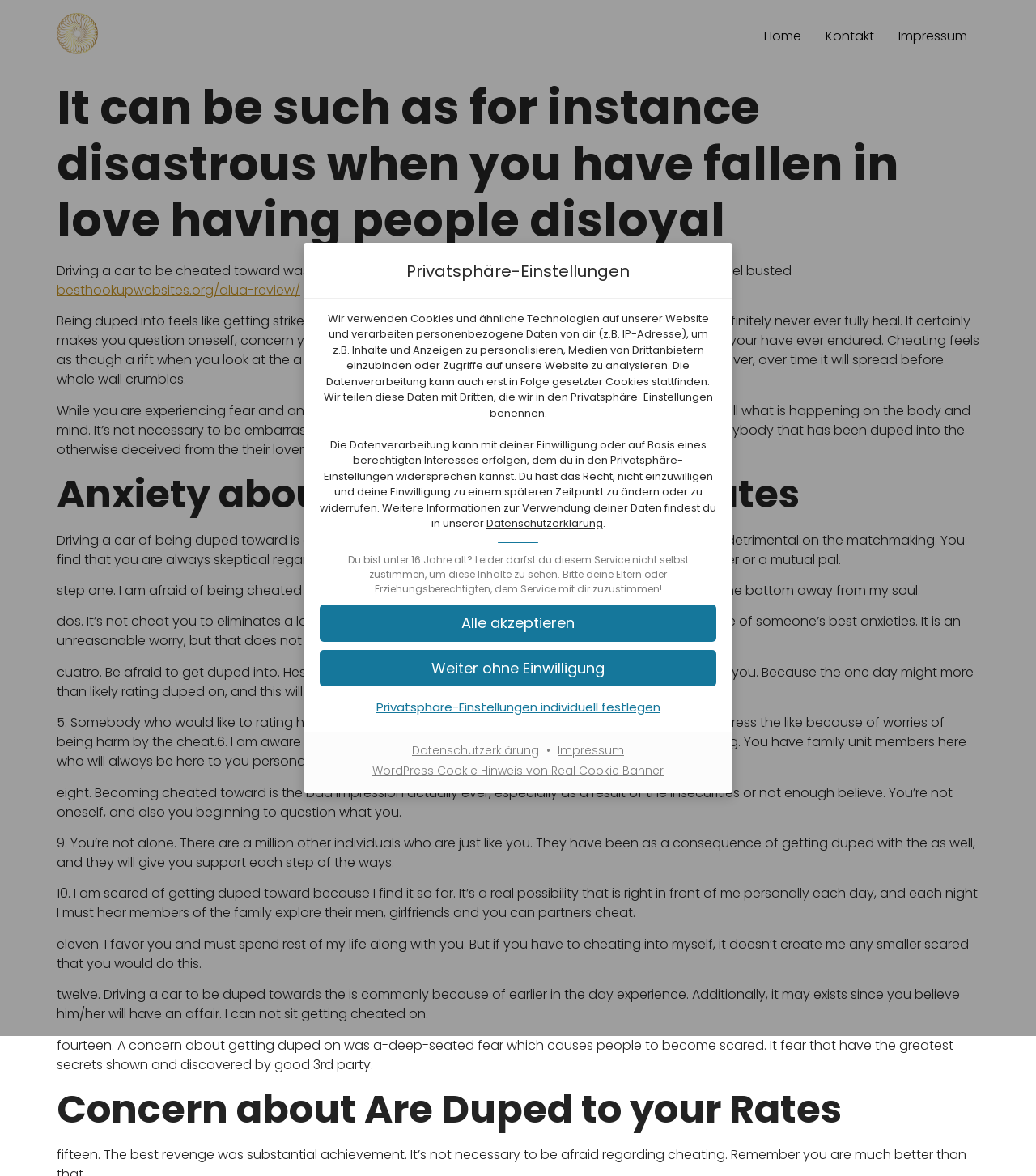Identify the webpage's primary heading and generate its text.

It can be such as for instance disastrous when you have fallen in love having people disloyal